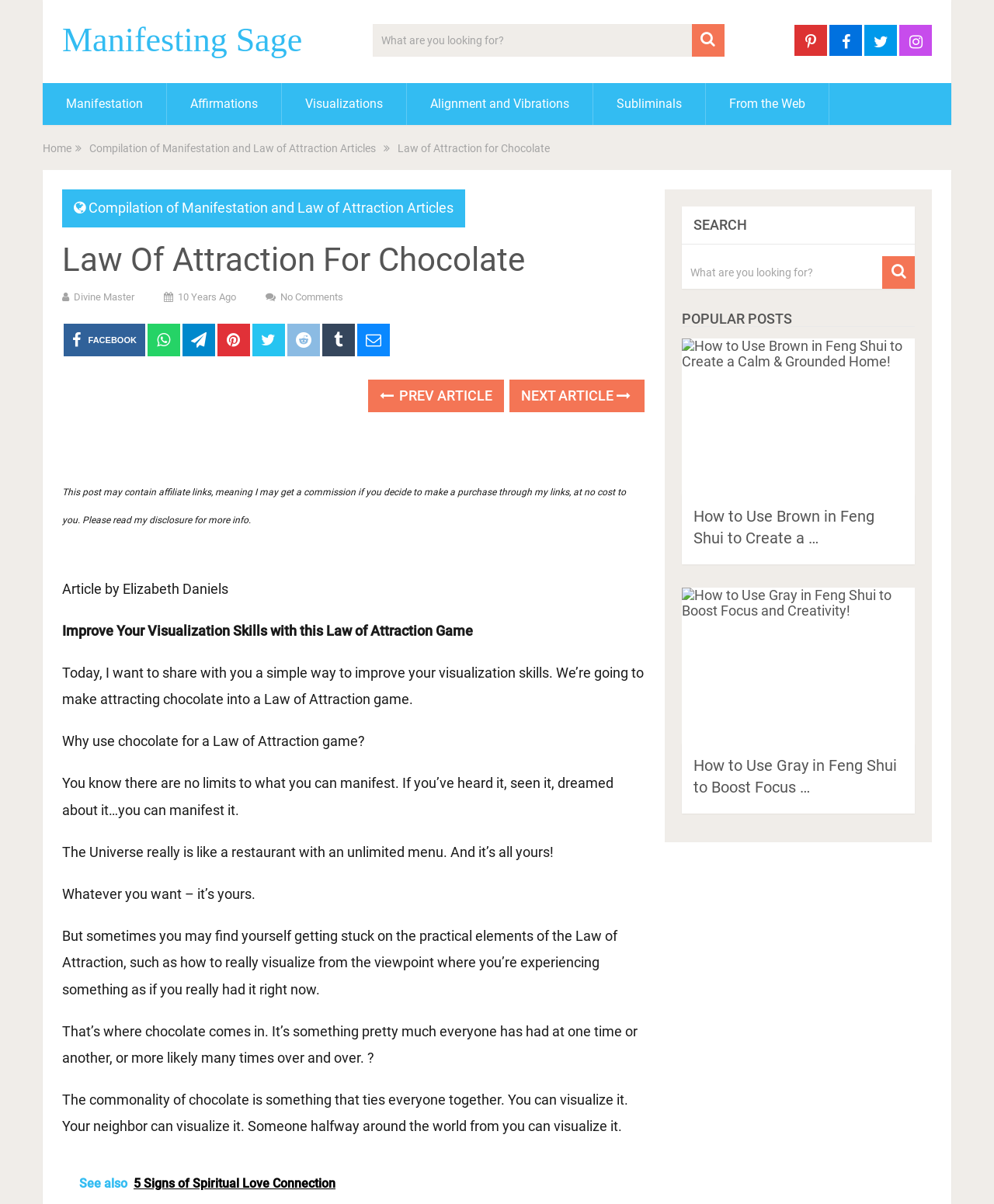How many popular posts are displayed?
Using the picture, provide a one-word or short phrase answer.

2